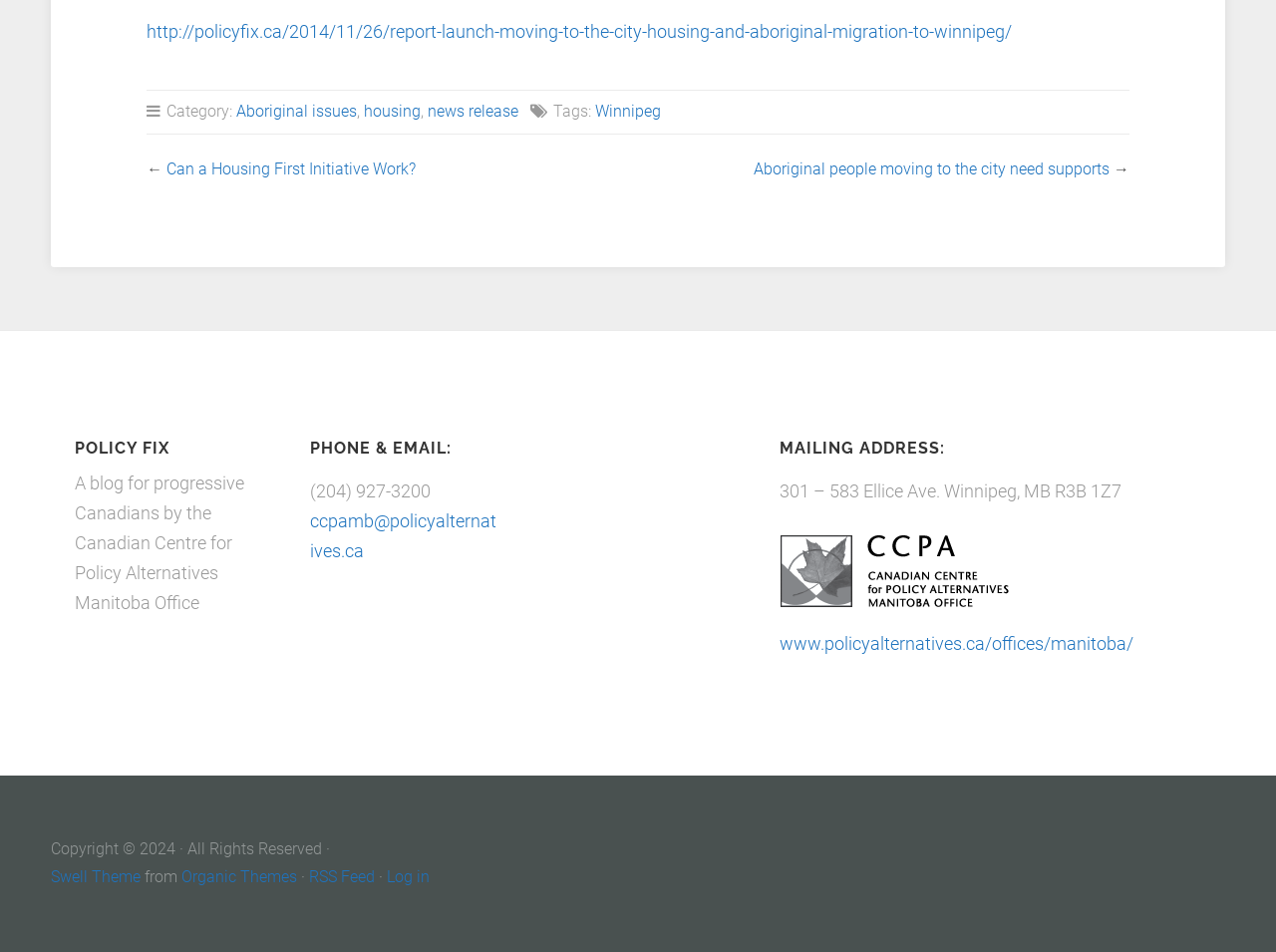What is the phone number of the Canadian Centre for Policy Alternatives Manitoba Office?
Respond with a short answer, either a single word or a phrase, based on the image.

(204) 927-3200